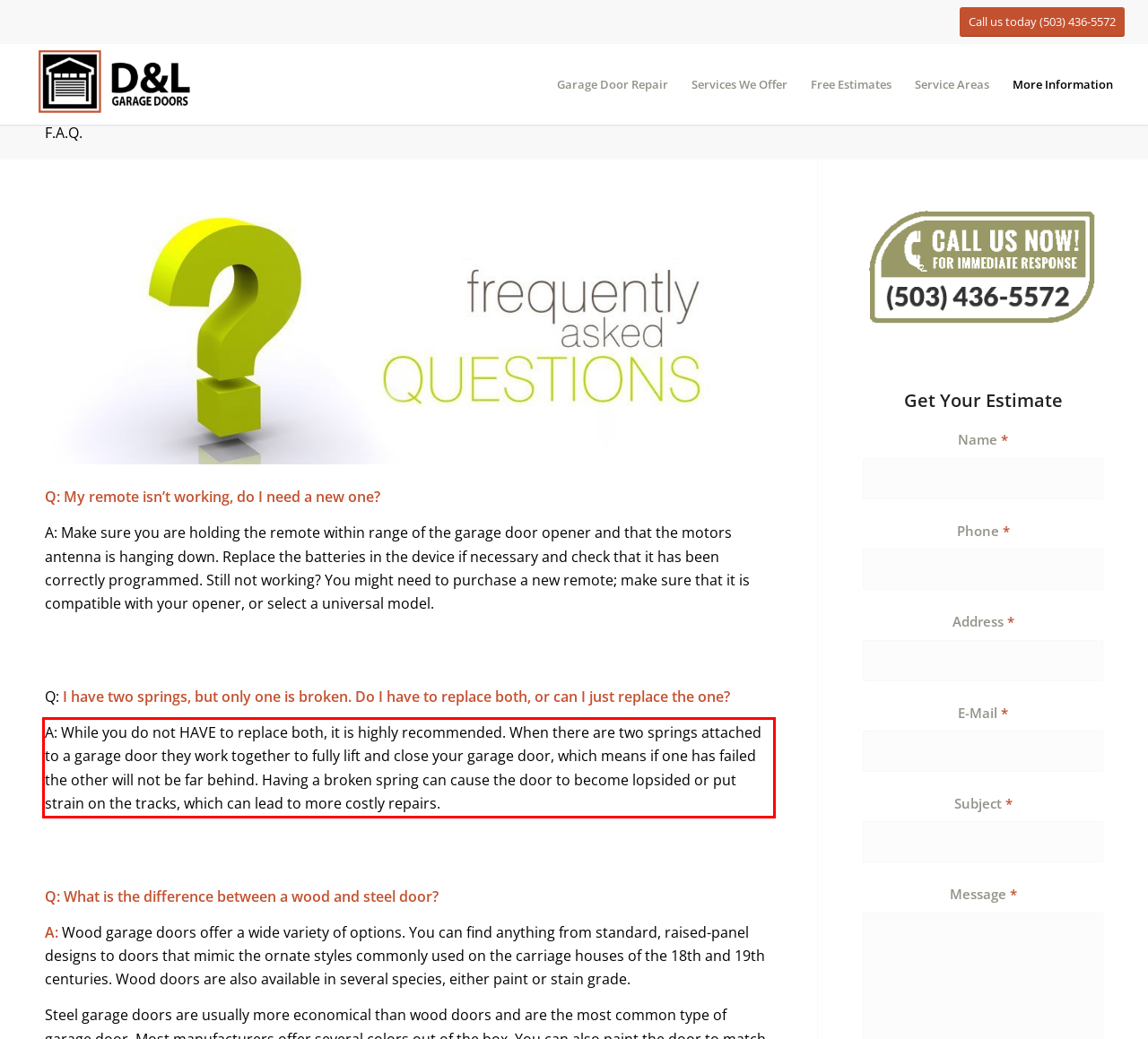Please identify the text within the red rectangular bounding box in the provided webpage screenshot.

A: While you do not HAVE to replace both, it is highly recommended. When there are two springs attached to a garage door they work together to fully lift and close your garage door, which means if one has failed the other will not be far behind. Having a broken spring can cause the door to become lopsided or put strain on the tracks, which can lead to more costly repairs.